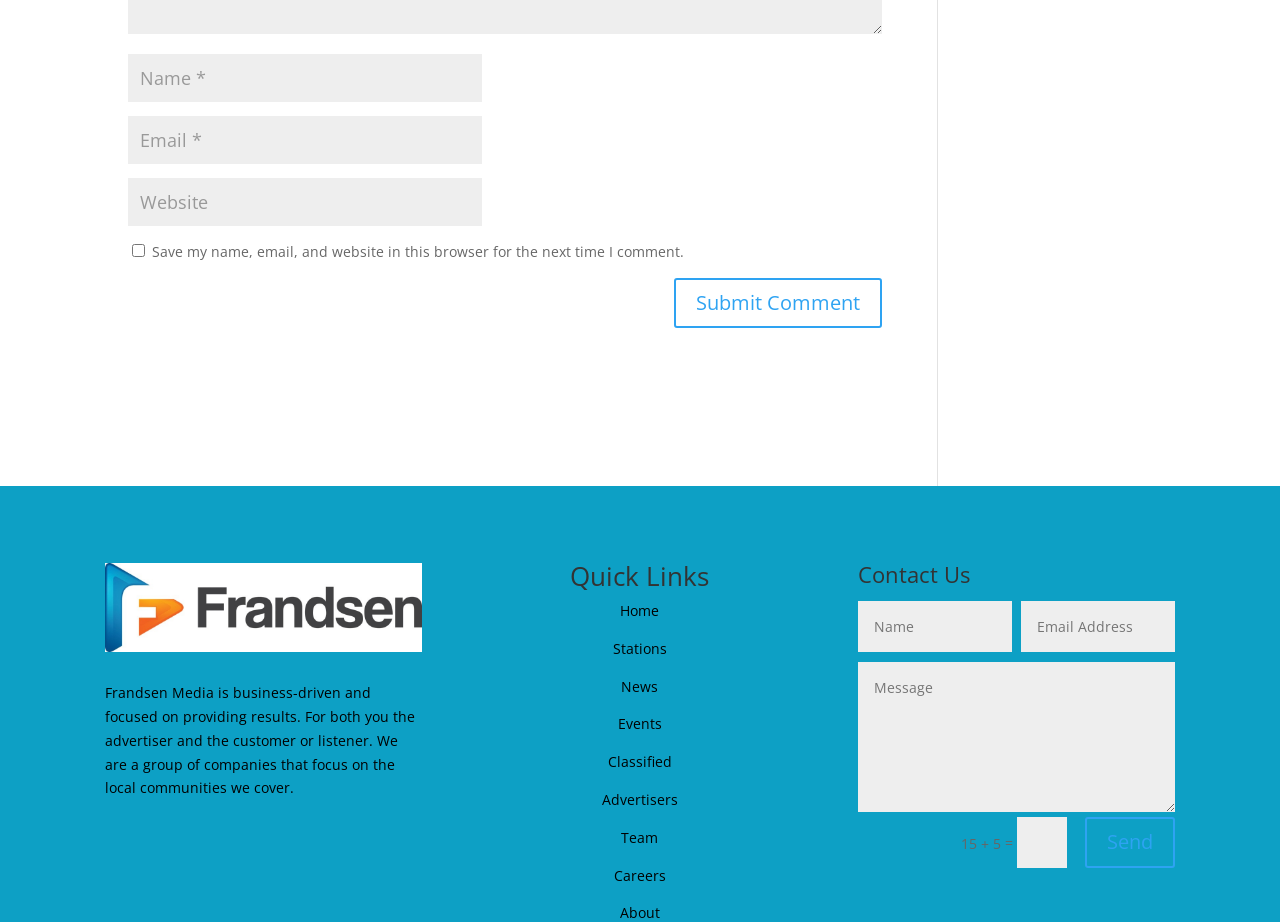Identify the bounding box coordinates for the element you need to click to achieve the following task: "Input your email". Provide the bounding box coordinates as four float numbers between 0 and 1, in the form [left, top, right, bottom].

[0.1, 0.126, 0.377, 0.178]